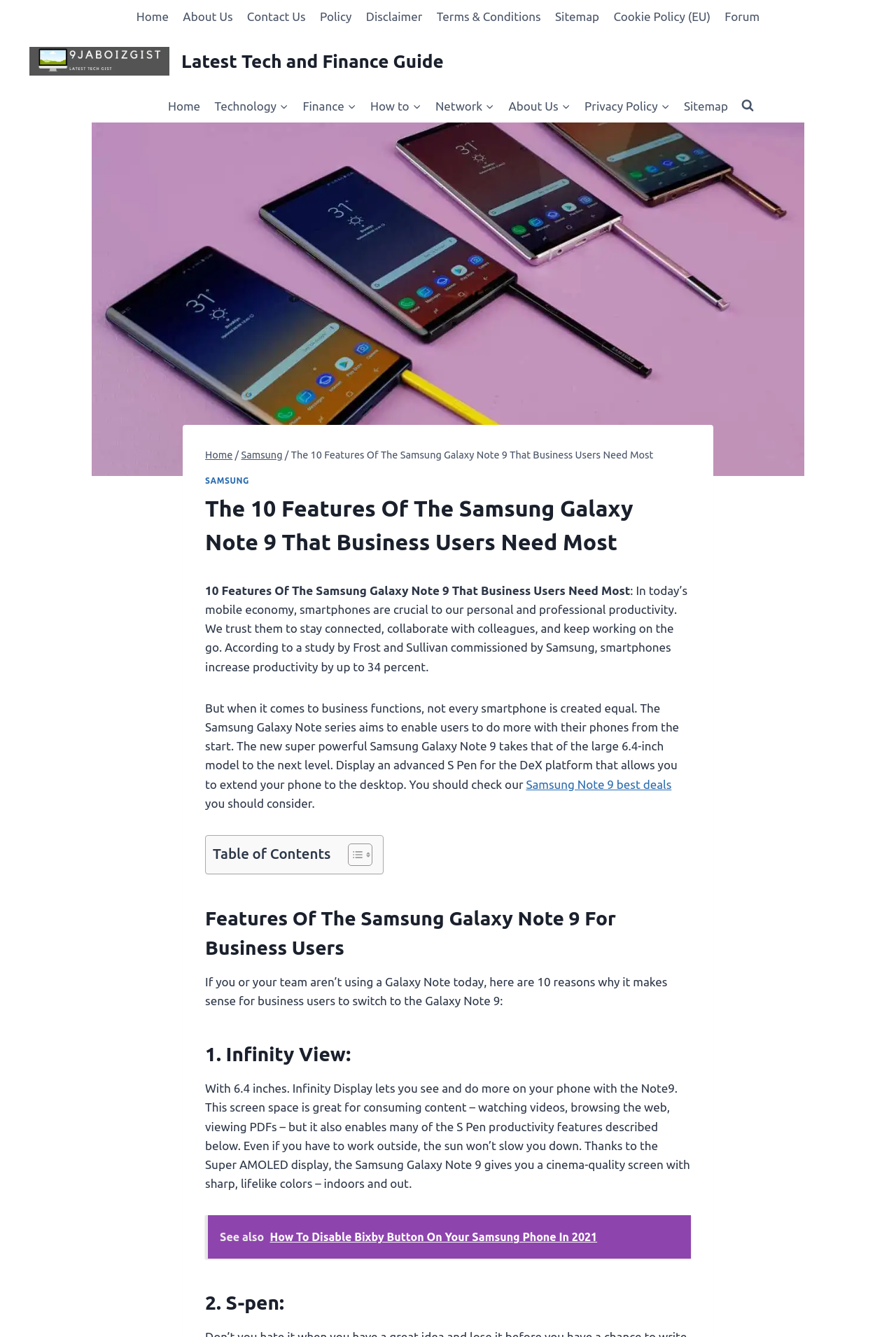Could you provide the bounding box coordinates for the portion of the screen to click to complete this instruction: "View Search Form"?

[0.82, 0.07, 0.849, 0.089]